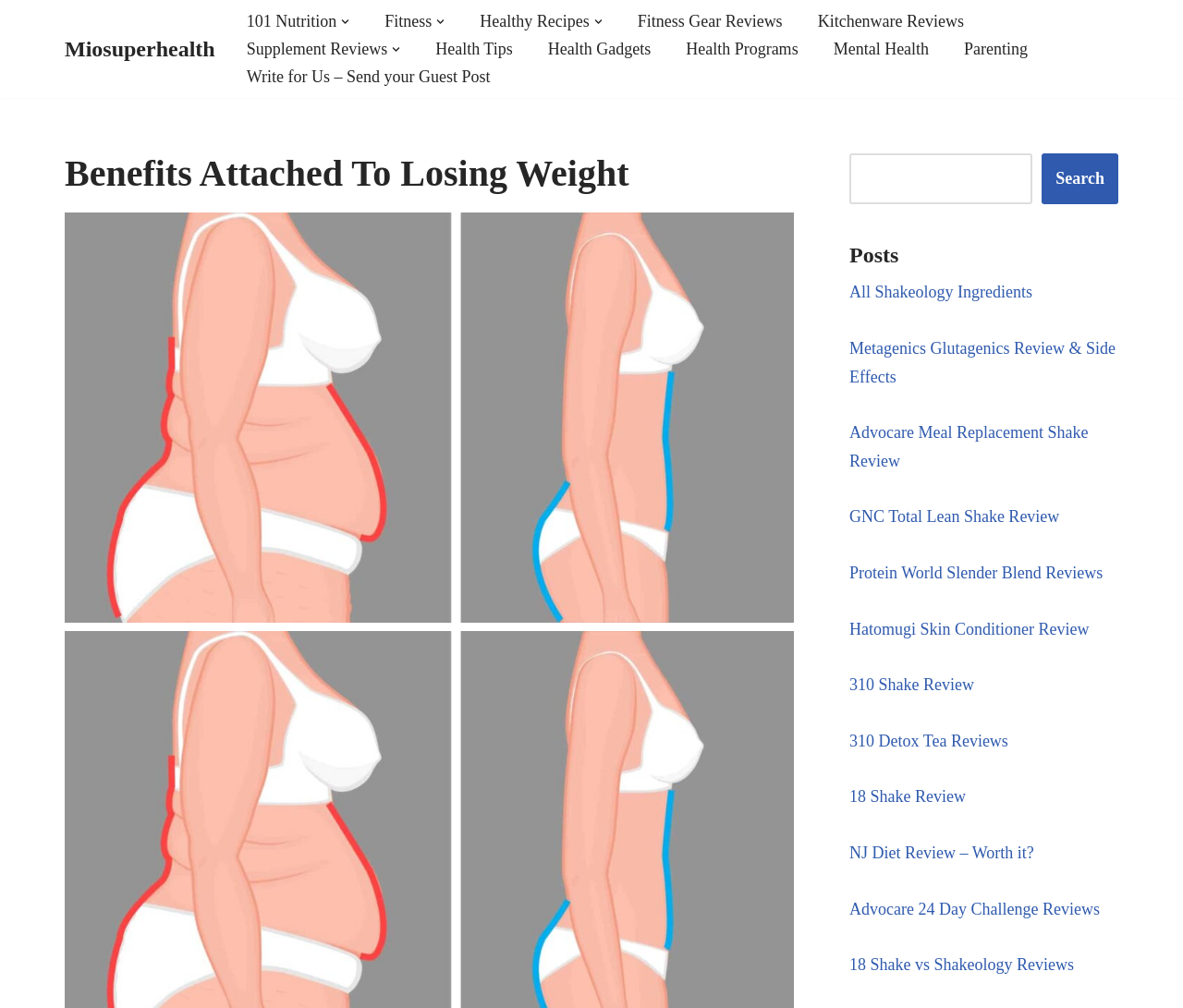How many search boxes are on the page? Using the information from the screenshot, answer with a single word or phrase.

1